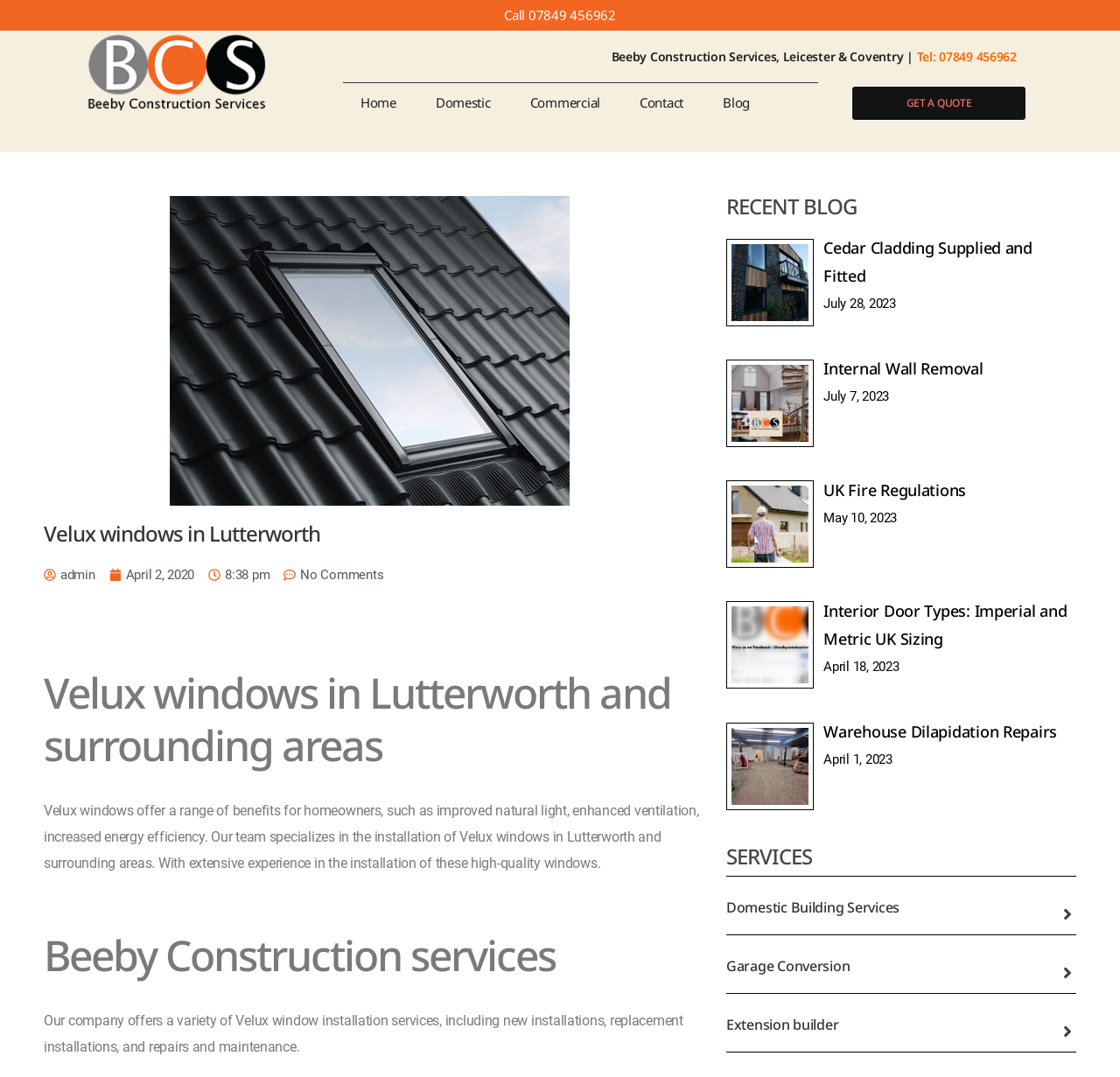Provide a one-word or short-phrase answer to the question:
How many recent blog posts are displayed?

5